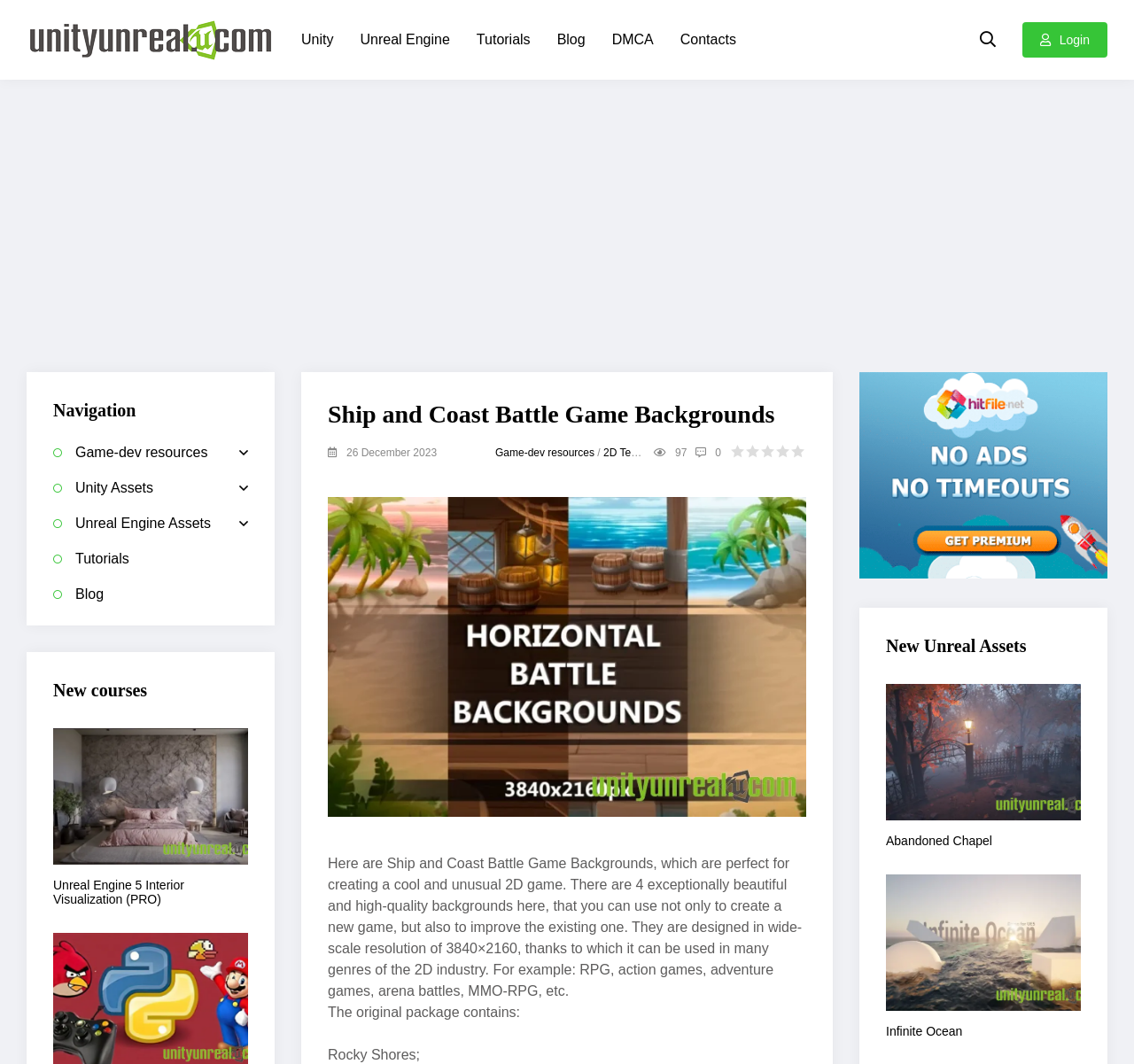Using the webpage screenshot, find the UI element described by 2D Game Kits. Provide the bounding box coordinates in the format (top-left x, top-left y, bottom-right x, bottom-right y), ensuring all values are floating point numbers between 0 and 1.

[0.202, 0.59, 0.389, 0.629]